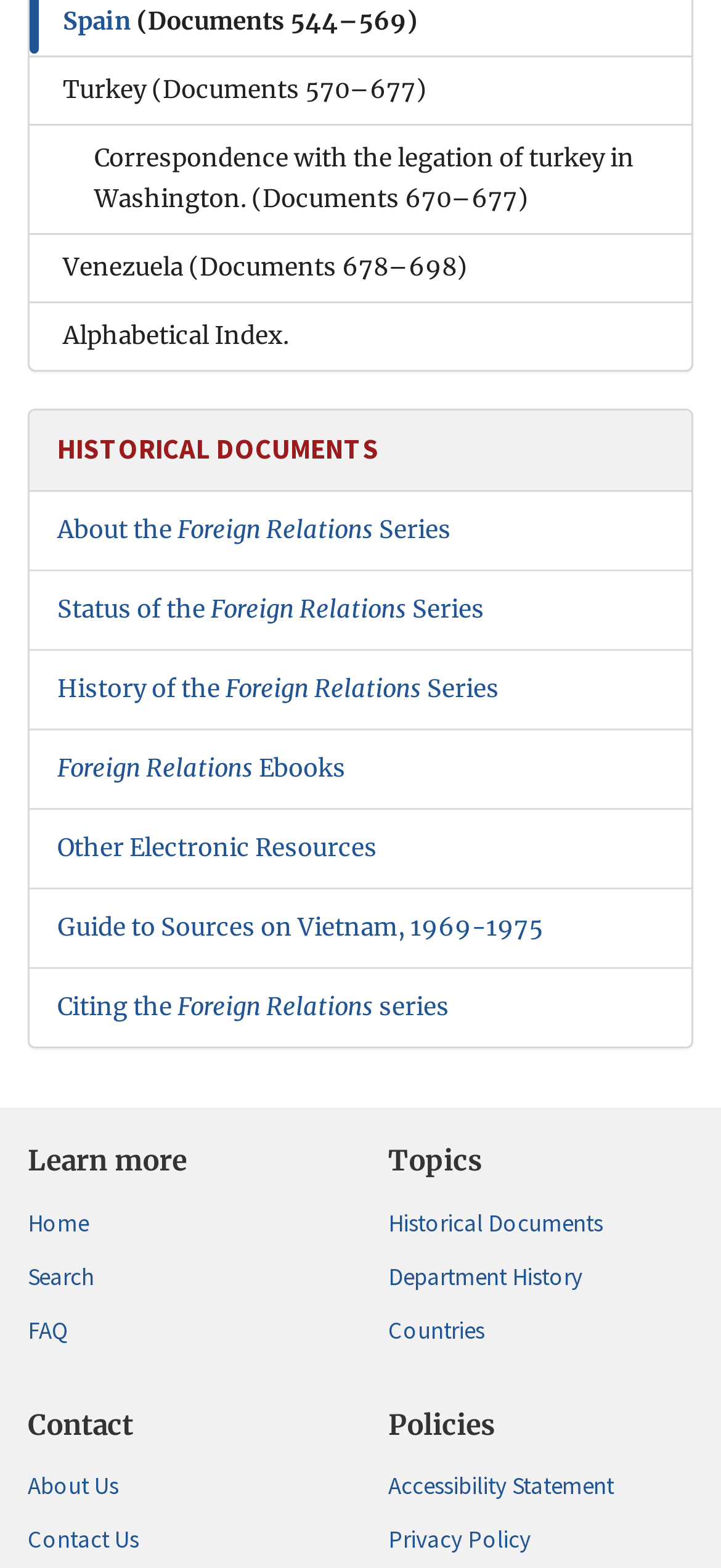Identify the bounding box coordinates for the element you need to click to achieve the following task: "Explore countries". The coordinates must be four float values ranging from 0 to 1, formatted as [left, top, right, bottom].

[0.538, 0.836, 0.962, 0.862]